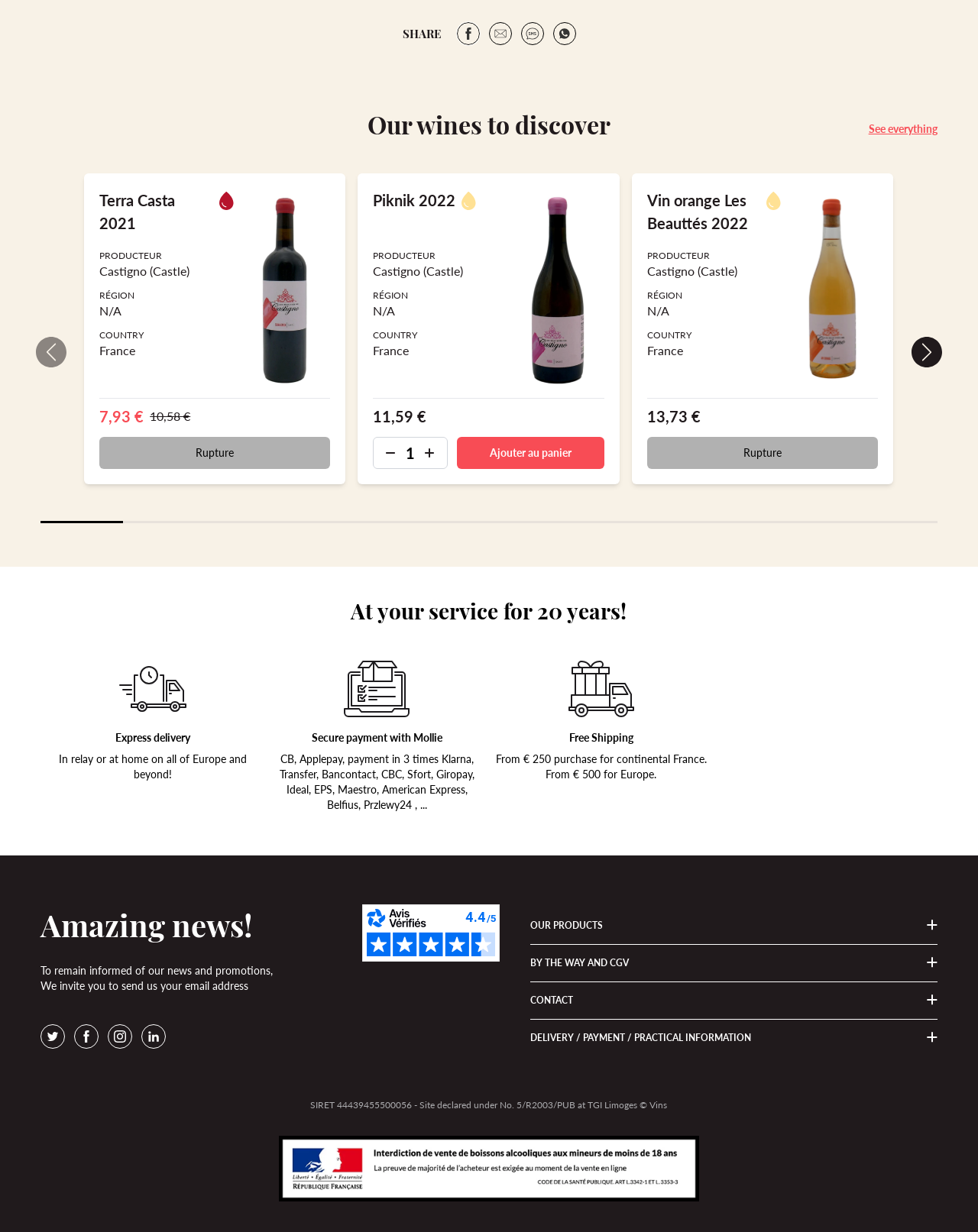Pinpoint the bounding box coordinates of the clickable area needed to execute the instruction: "View 'Our wines to discover'". The coordinates should be specified as four float numbers between 0 and 1, i.e., [left, top, right, bottom].

[0.042, 0.086, 0.958, 0.116]